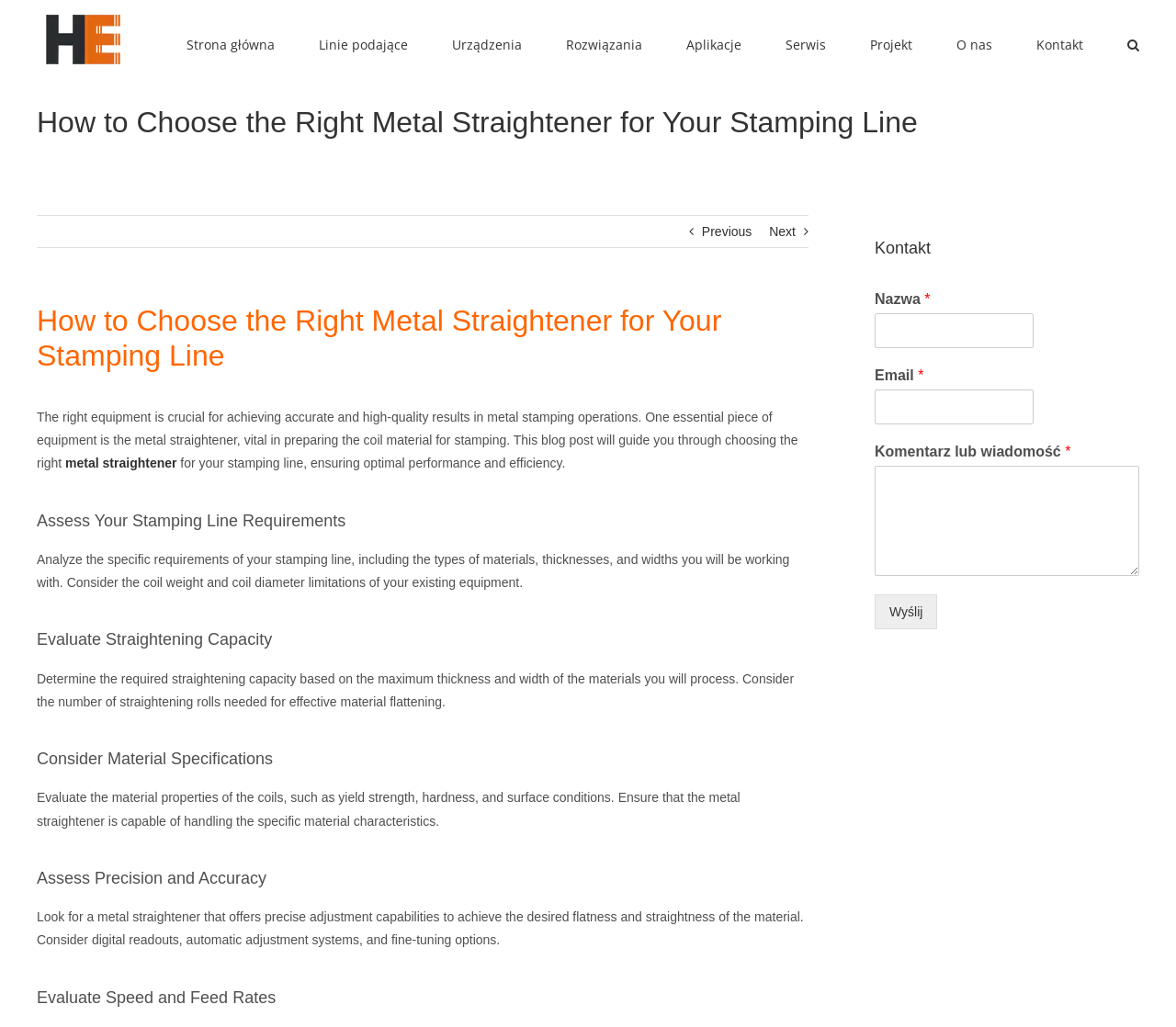What is the location of the search button on the webpage?
Look at the screenshot and give a one-word or phrase answer.

Top right corner